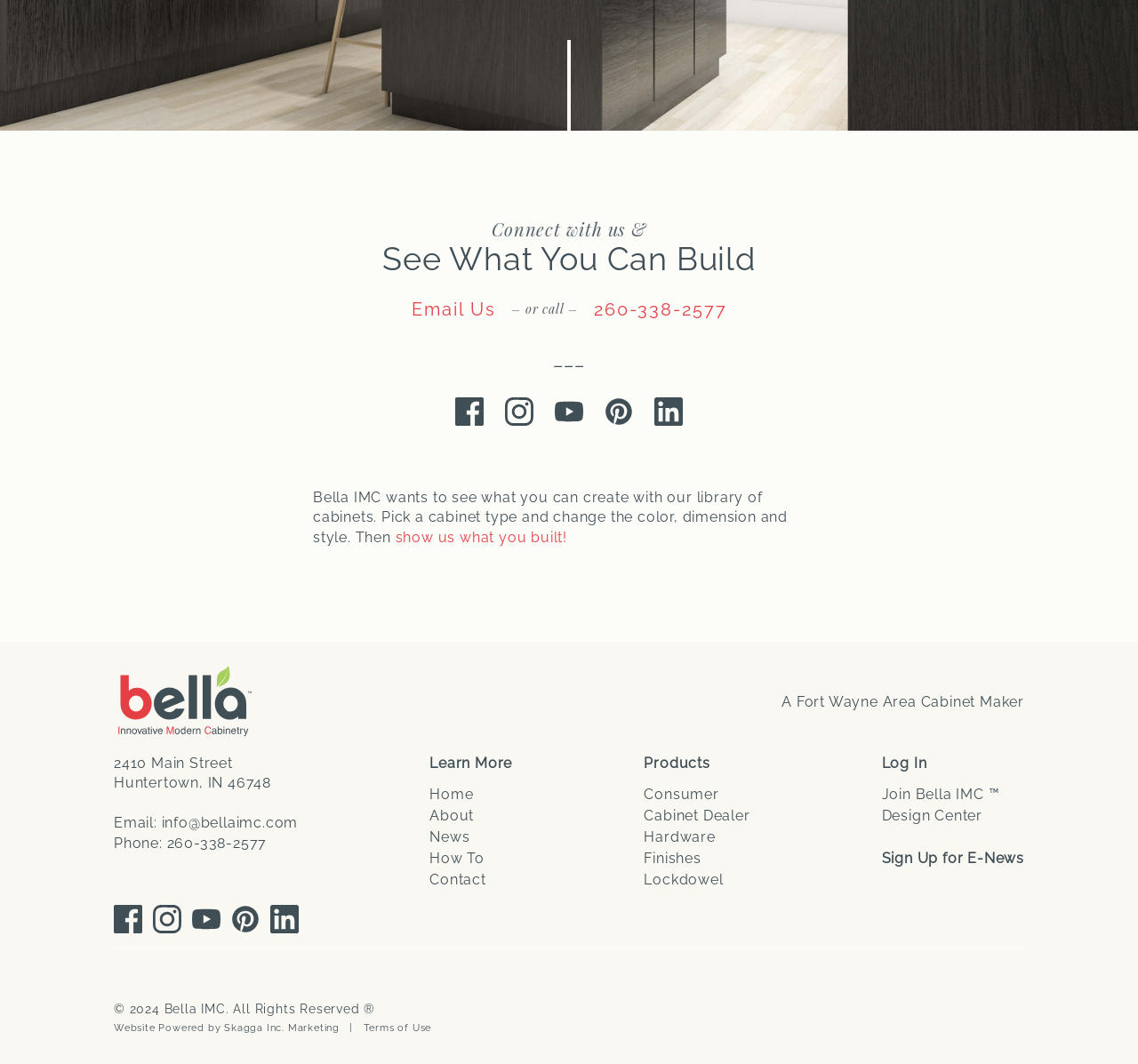Using the information in the image, give a comprehensive answer to the question: 
What is the address of the company?

The address can be found in the text '2410 Main Street' and 'Huntertown, IN 46748' which are located at the bottom of the page.